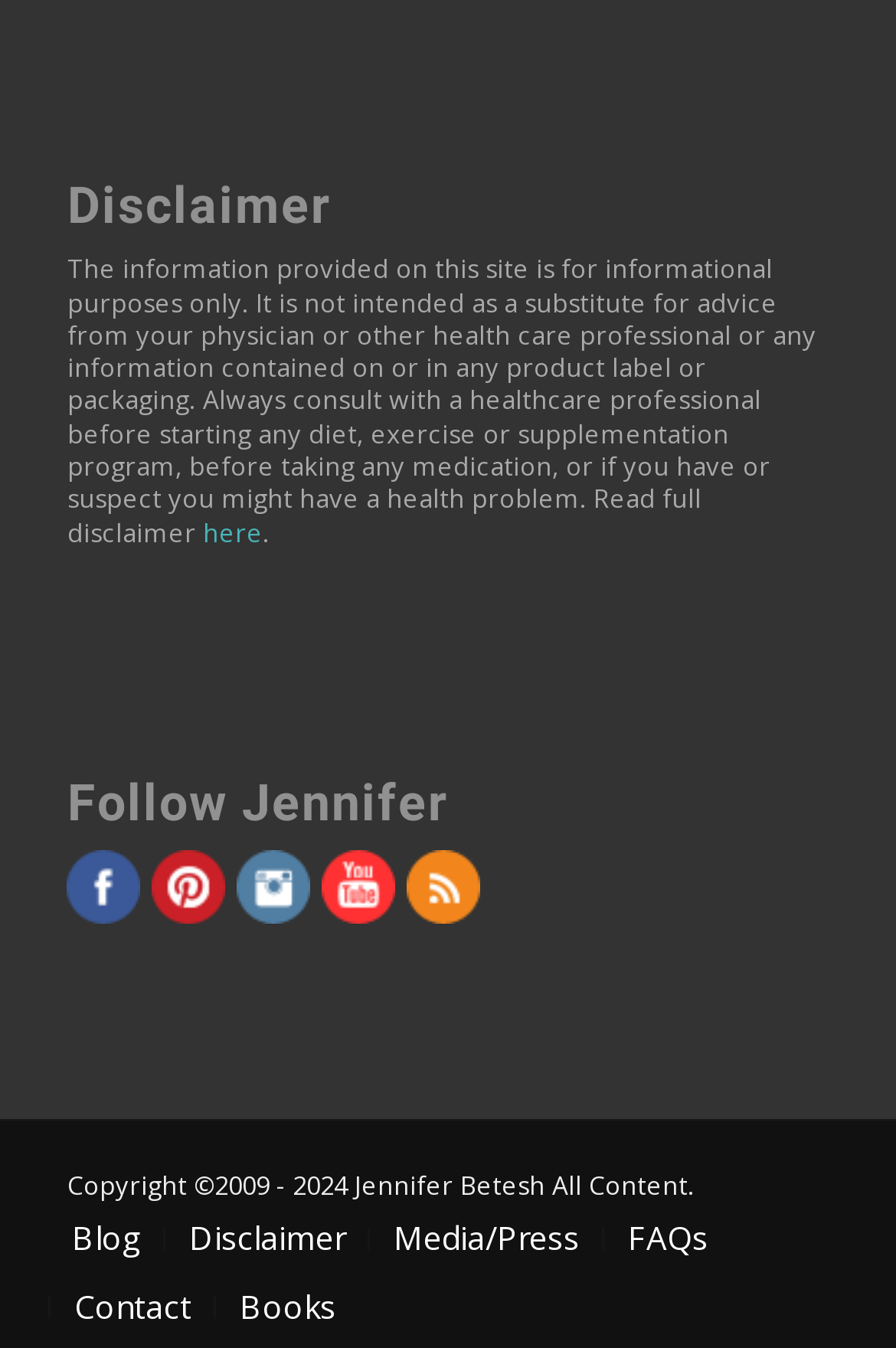Find the bounding box coordinates of the element I should click to carry out the following instruction: "View books".

[0.267, 0.953, 0.375, 0.985]